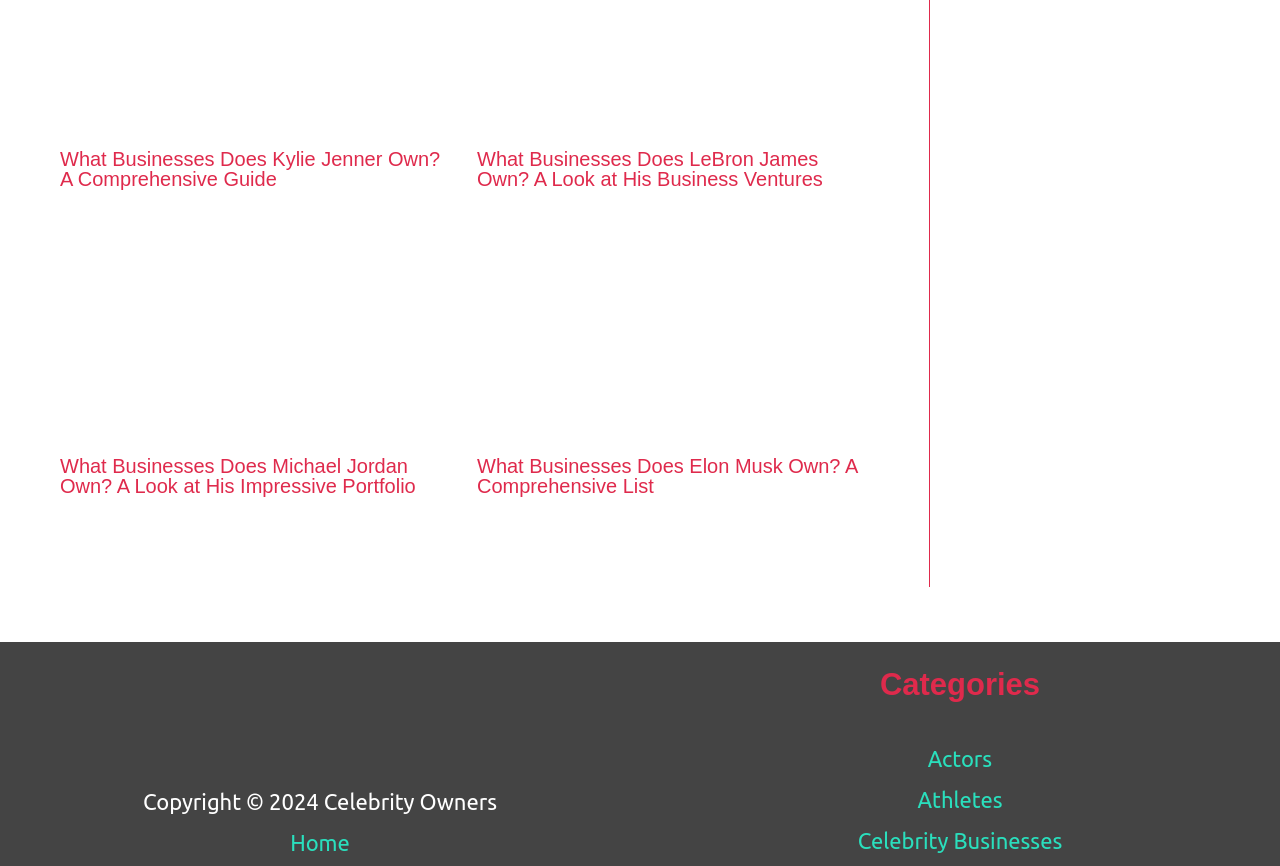Please specify the bounding box coordinates of the clickable region to carry out the following instruction: "Learn about What Businesses Does Elon Musk Own?". The coordinates should be four float numbers between 0 and 1, in the format [left, top, right, bottom].

[0.373, 0.365, 0.679, 0.393]